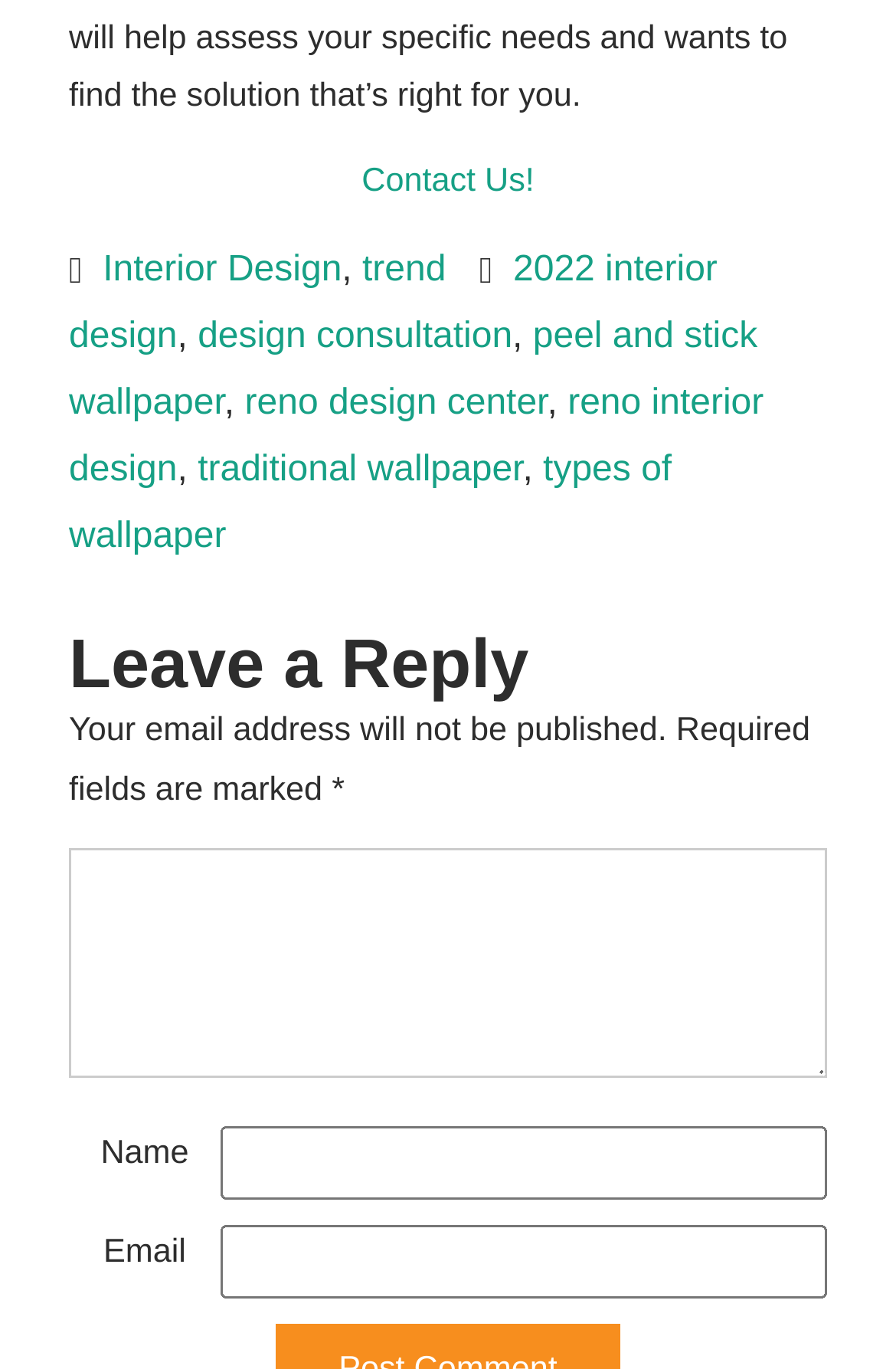Please find and report the bounding box coordinates of the element to click in order to perform the following action: "browse categories". The coordinates should be expressed as four float numbers between 0 and 1, in the format [left, top, right, bottom].

None